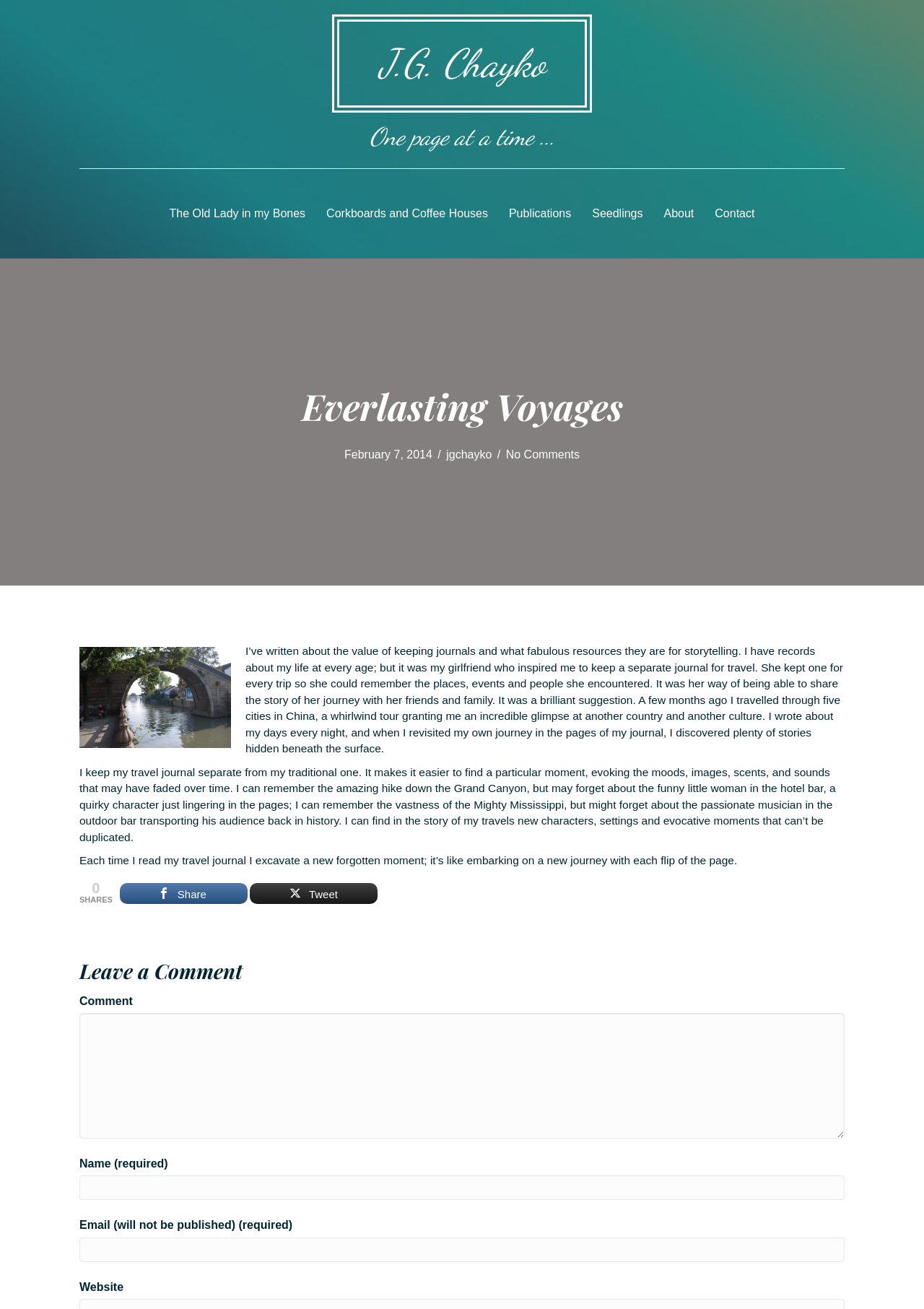Describe all the key features of the webpage in detail.

The webpage is a personal blog titled "Everlasting Voyages – J.G. Chayko" with a focus on storytelling and journaling. At the top, there is a heading with the author's name, "J.G. Chayko", accompanied by a link to the same name. Below this, there is a navigation menu with six links: "The Old Lady in my Bones", "Corkboards and Coffee Houses", "Publications", "Seedlings", "About", and "Contact".

The main content of the page is divided into two sections. The first section has a heading "Everlasting Voyages" and features a static text "February 7, 2014" followed by a link to "jgchayko" and an image "DSC_0368" positioned to the left of the text. Below this, there is a long paragraph of text discussing the value of keeping travel journals and how they can be used to share stories with others.

The second section of the main content has three paragraphs of text. The first paragraph talks about keeping a separate travel journal to record experiences and memories from trips. The second paragraph explains how this journal can be used to recall forgotten moments and evoke emotions. The third paragraph describes the experience of reading the travel journal as embarking on a new journey.

Below the main content, there is a section with social media links, including "SHARES", "Share", and "Tweet". Following this, there is a comment section with a heading "Leave a Comment" and a text box to enter a comment. The comment section also includes fields to enter a name and email address, which are required fields.